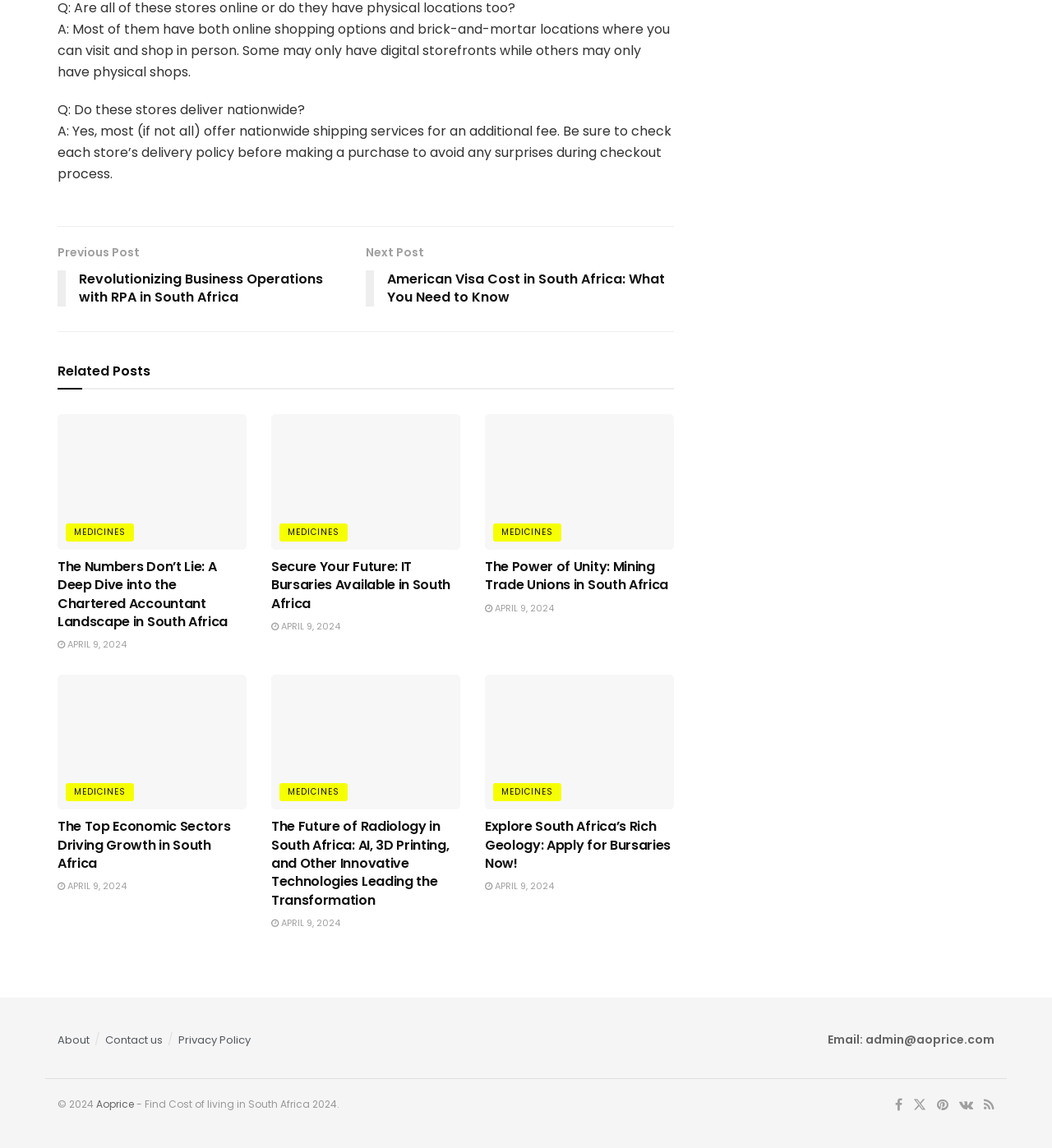Highlight the bounding box coordinates of the element you need to click to perform the following instruction: "Click on the 'Next Post' link."

[0.348, 0.212, 0.641, 0.274]